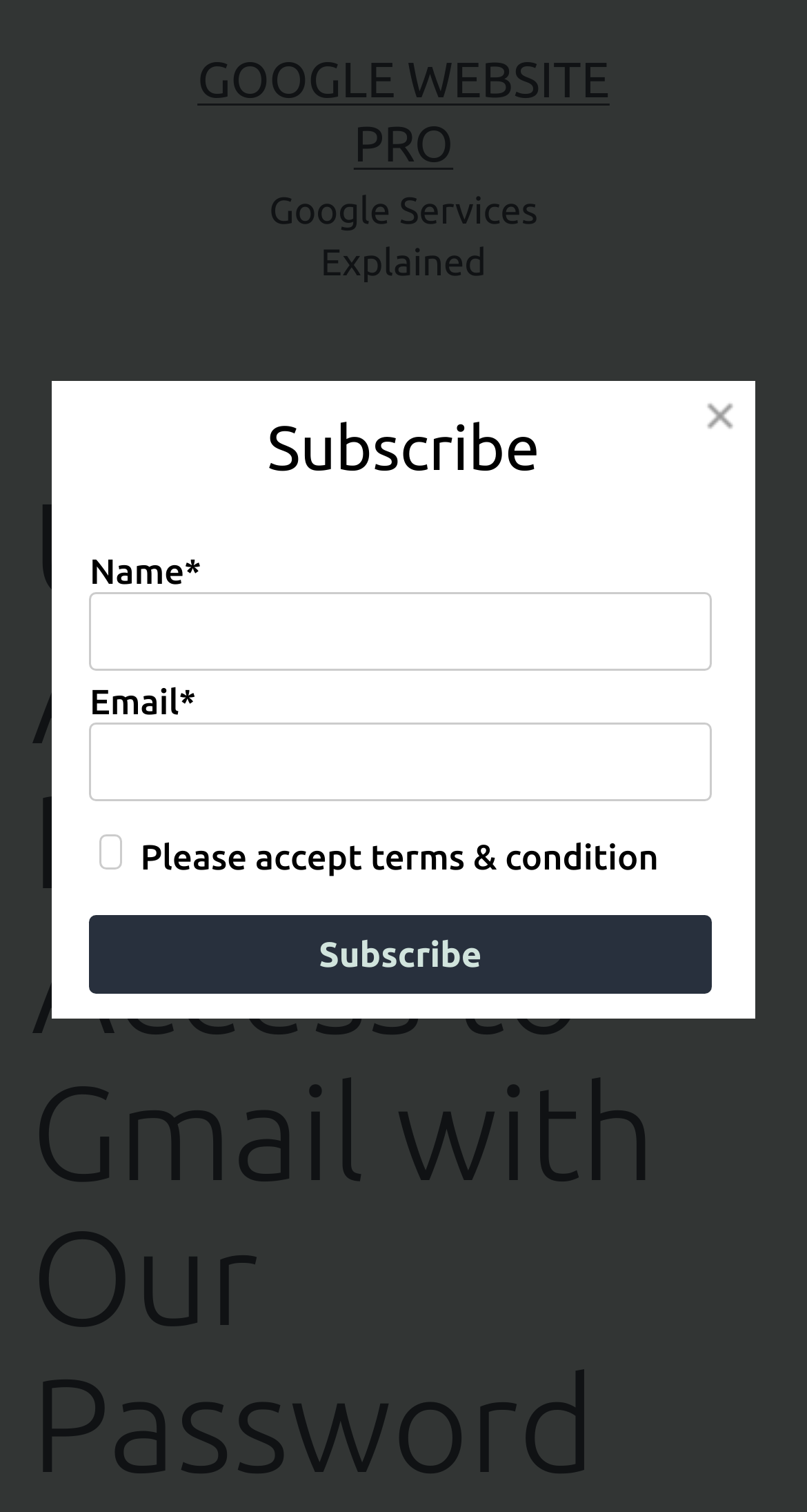Use one word or a short phrase to answer the question provided: 
What is the purpose of this webpage?

Password recovery guide